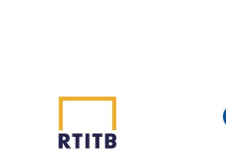Explain in detail what you see in the image.

The image features the logo of RTITB, a well-known organization that provides training and certification for lift truck and other material handling operators. The logo includes the acronym "RTITB" in dark blue text, accompanied by a stylized yellow box above it, symbolizing safety and professionalism in the training industry. This visual representation underscores RTITB's commitment to quality training and operational excellence, supporting a safer working environment in logistics and warehousing.